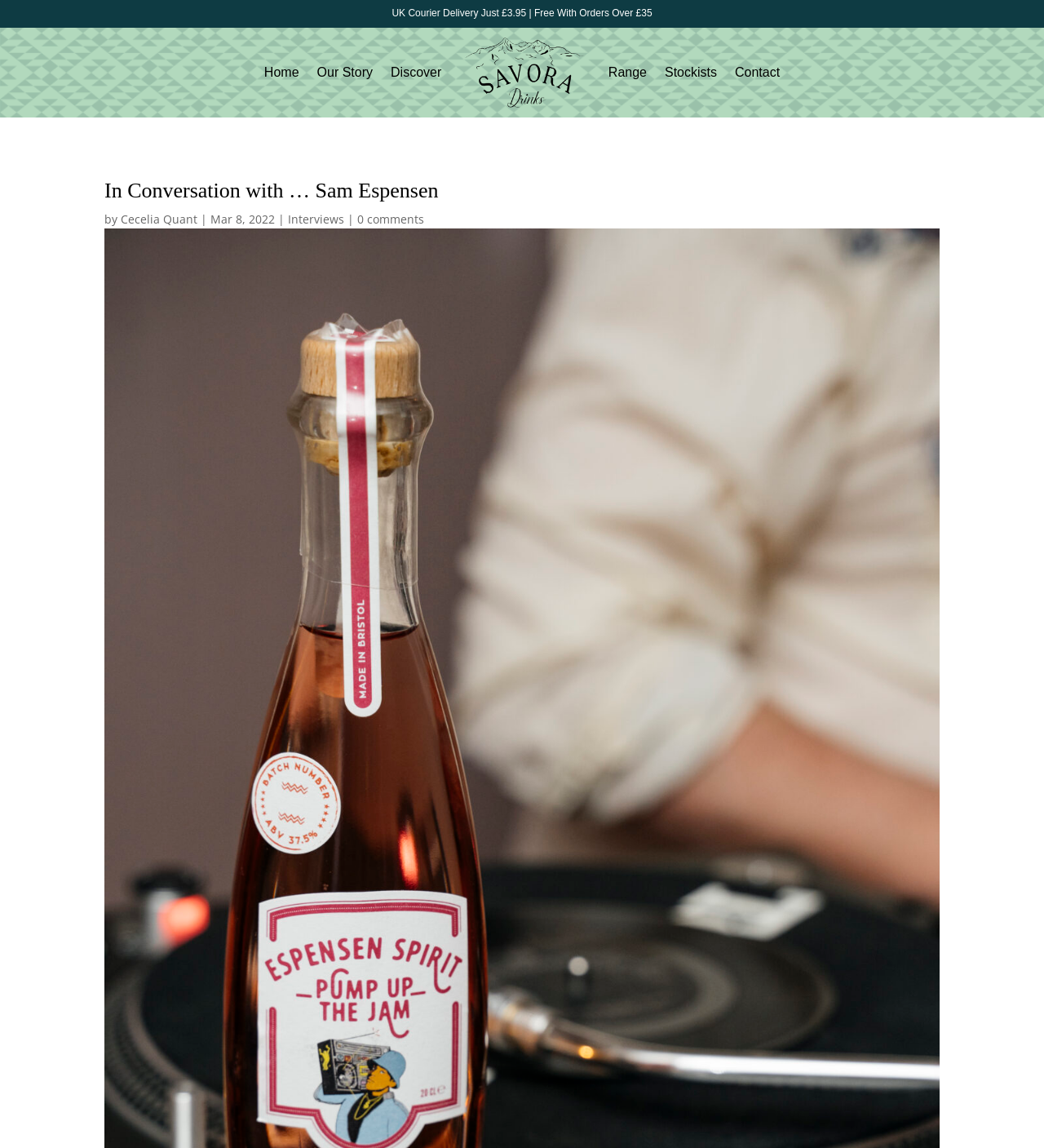Who is the author of this article?
Offer a detailed and full explanation in response to the question.

The answer can be found in the section below the main heading, where it says 'by Cecelia Quant'. This indicates that Cecelia Quant is the author of this article.